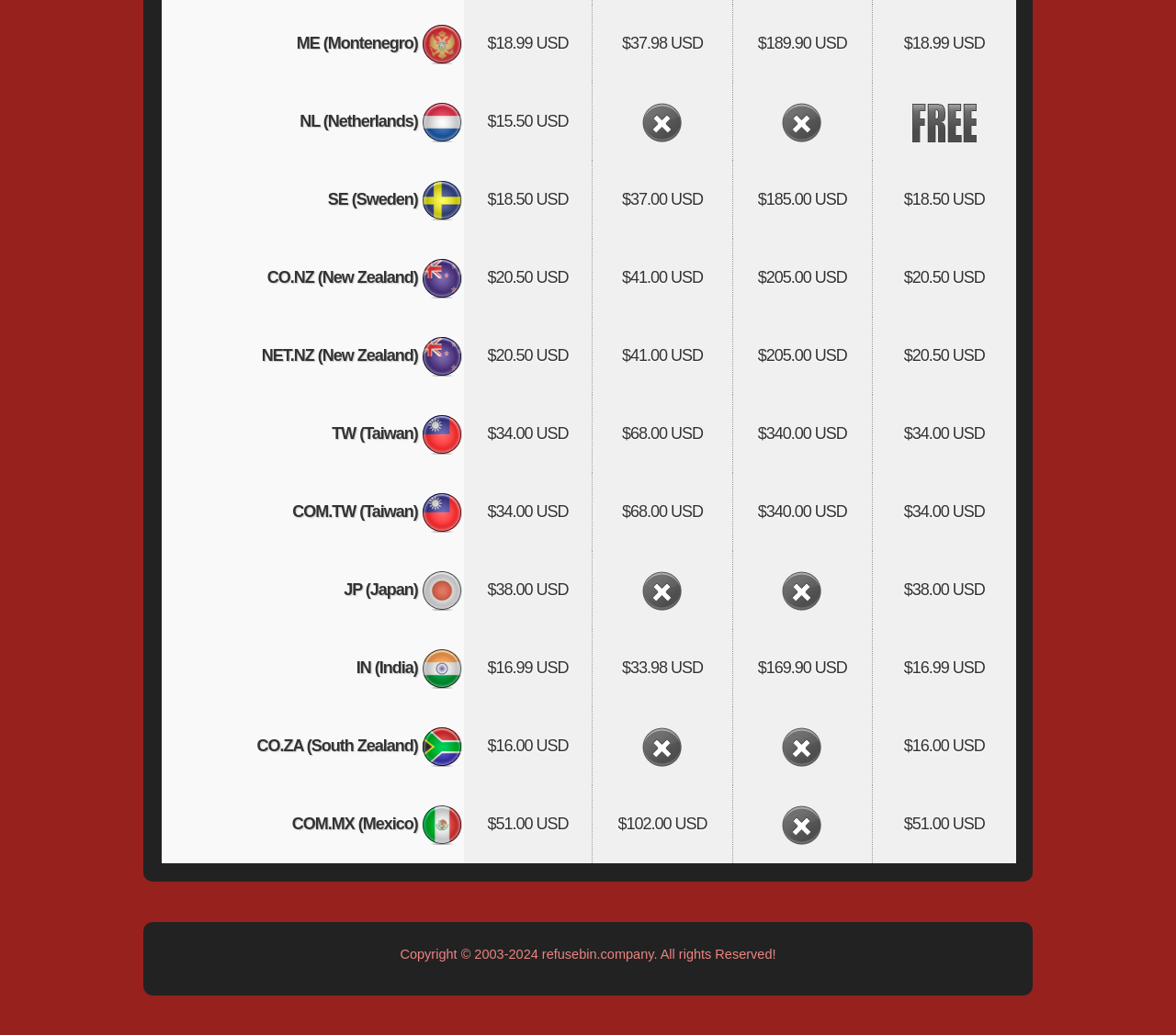Identify the bounding box for the described UI element: "refusebin.company".

[0.461, 0.914, 0.556, 0.929]